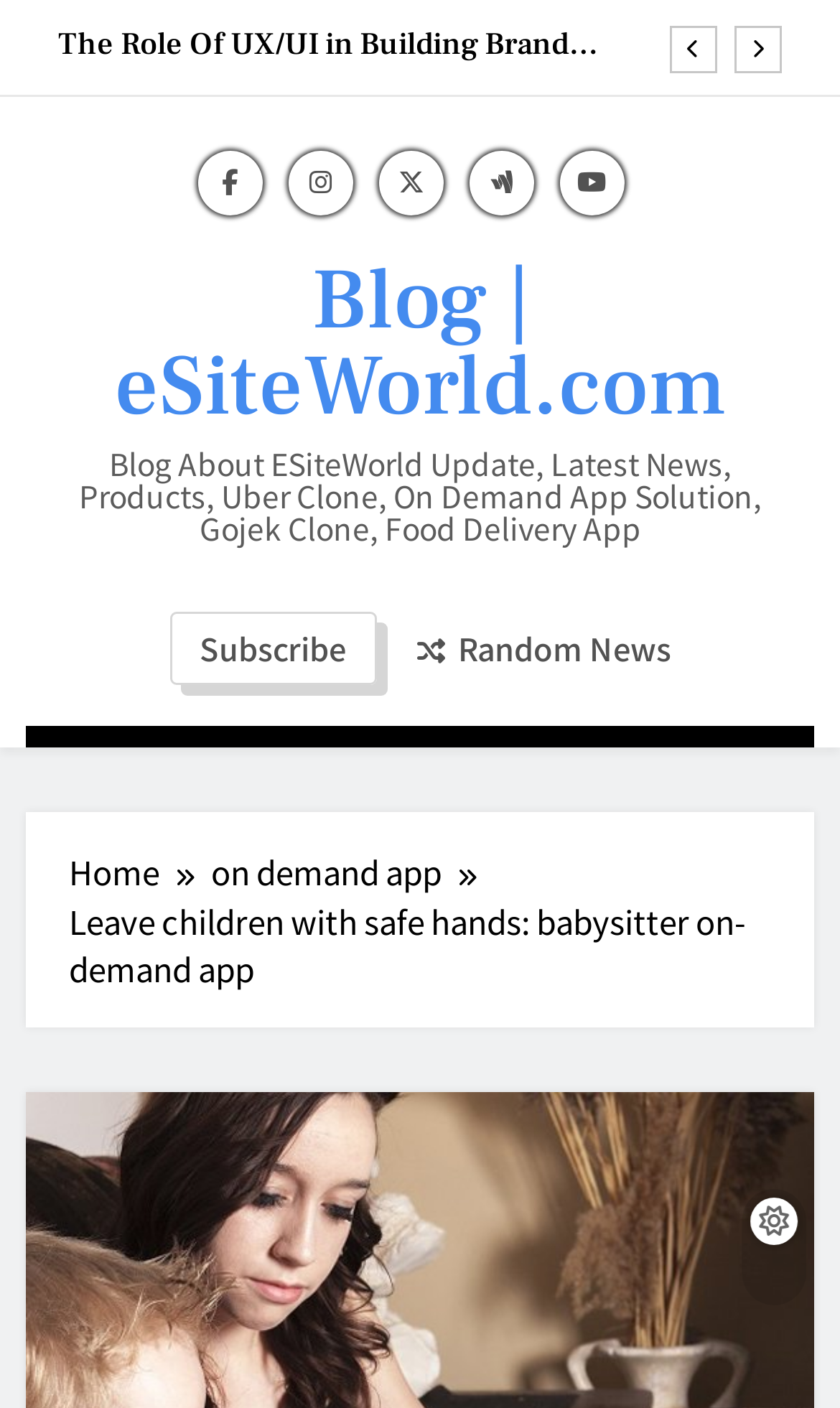What type of icons are used in the social media links?
From the details in the image, provide a complete and detailed answer to the question.

By examining the OCR text of the link elements, such as '', '', and '', it appears that the social media links use Font Awesome icons.